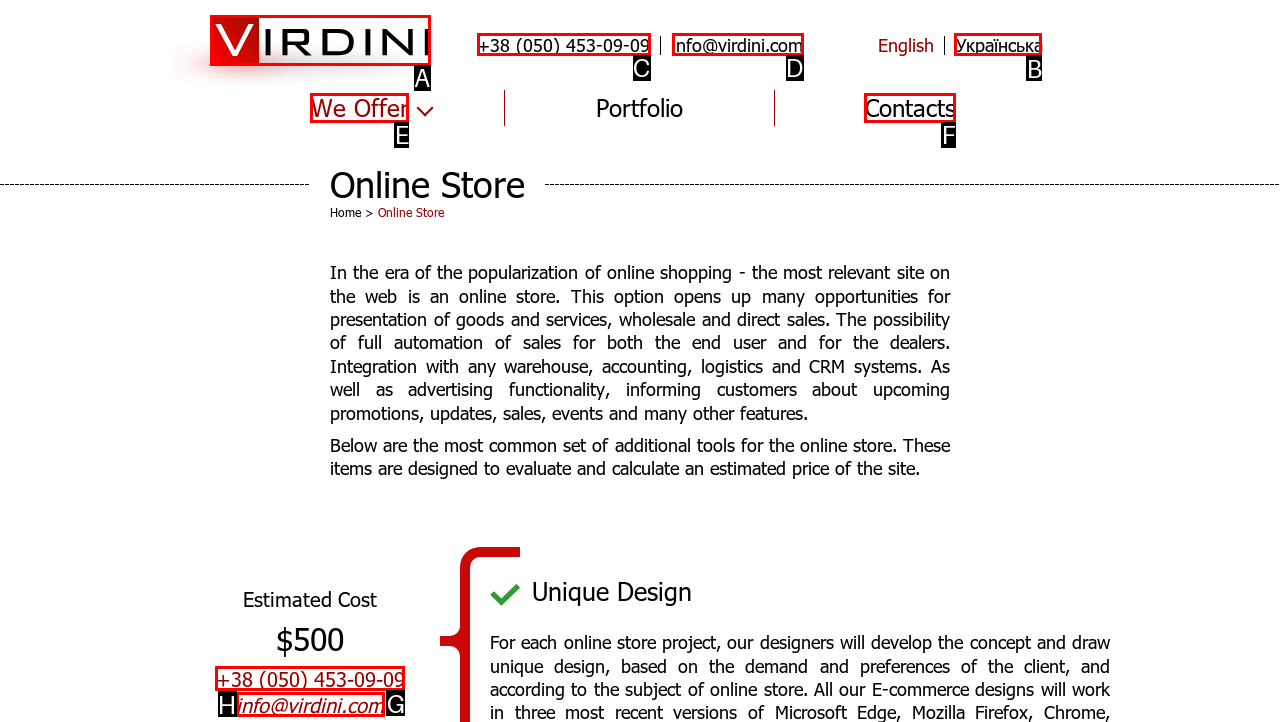Identify the letter of the UI element I need to click to carry out the following instruction: Switch to Ukrainian language

B